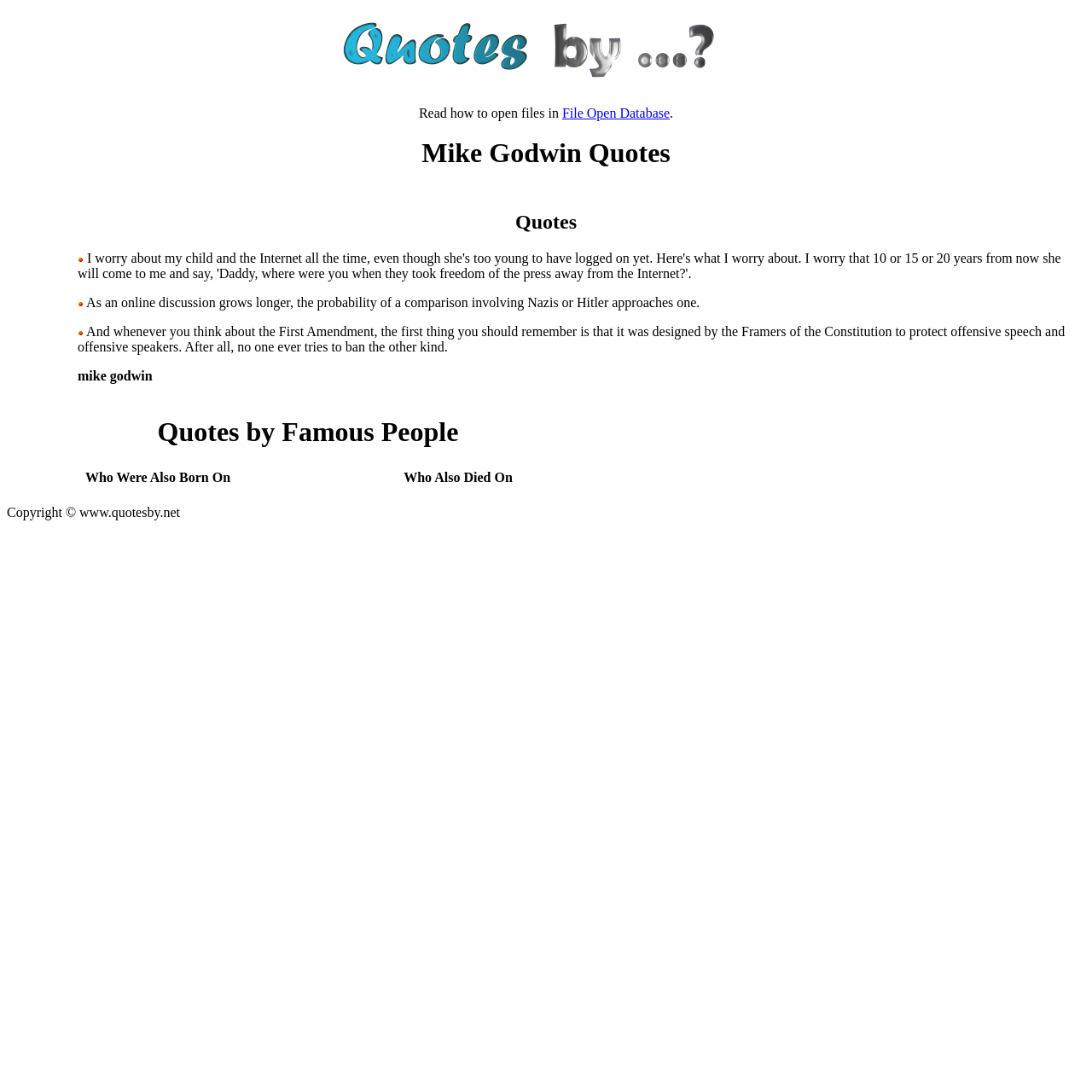Reply to the question with a brief word or phrase: What is the name of the person quoted on this webpage?

Mike Godwin